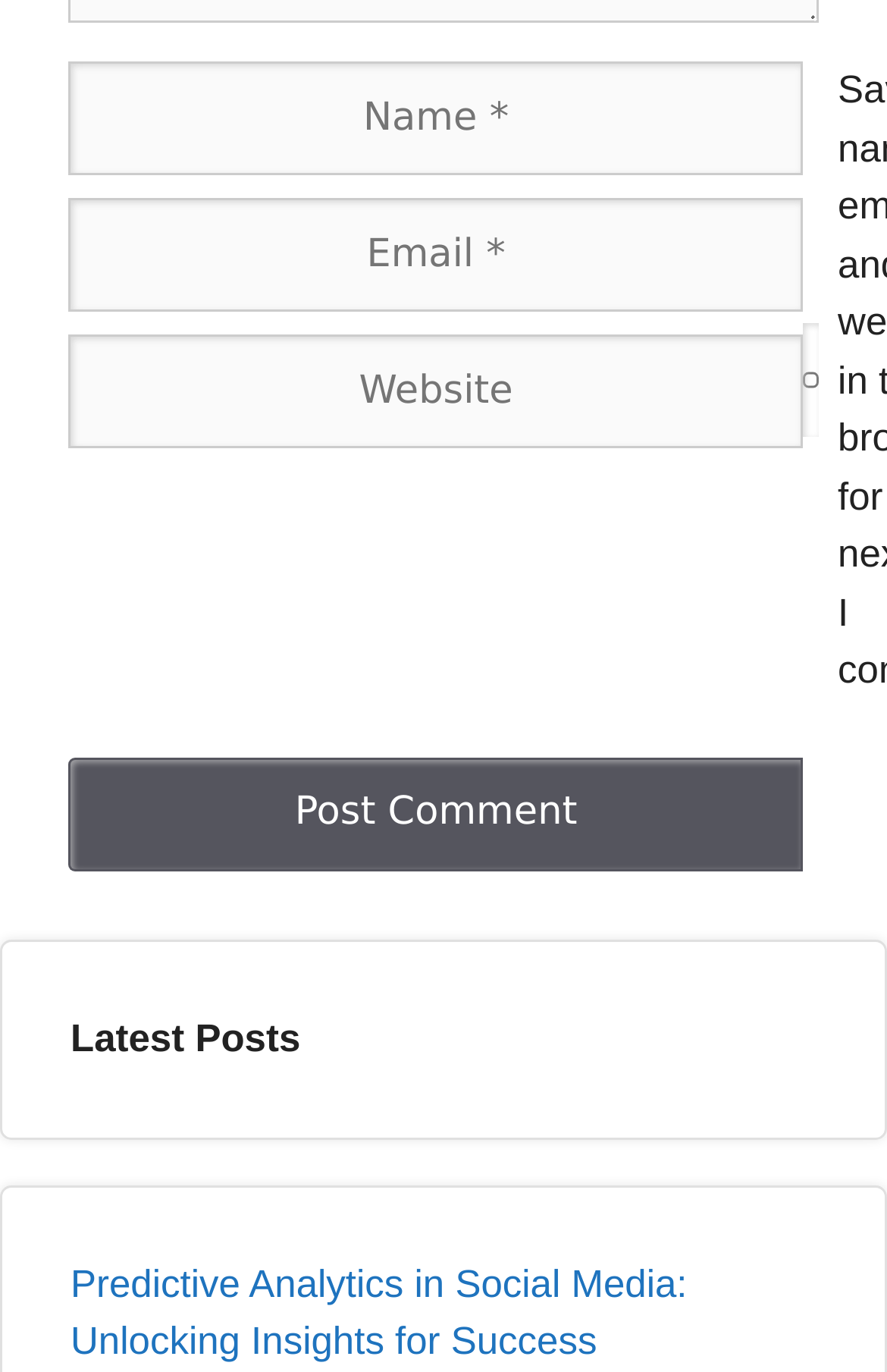Answer the question using only one word or a concise phrase: How many textboxes are there?

3